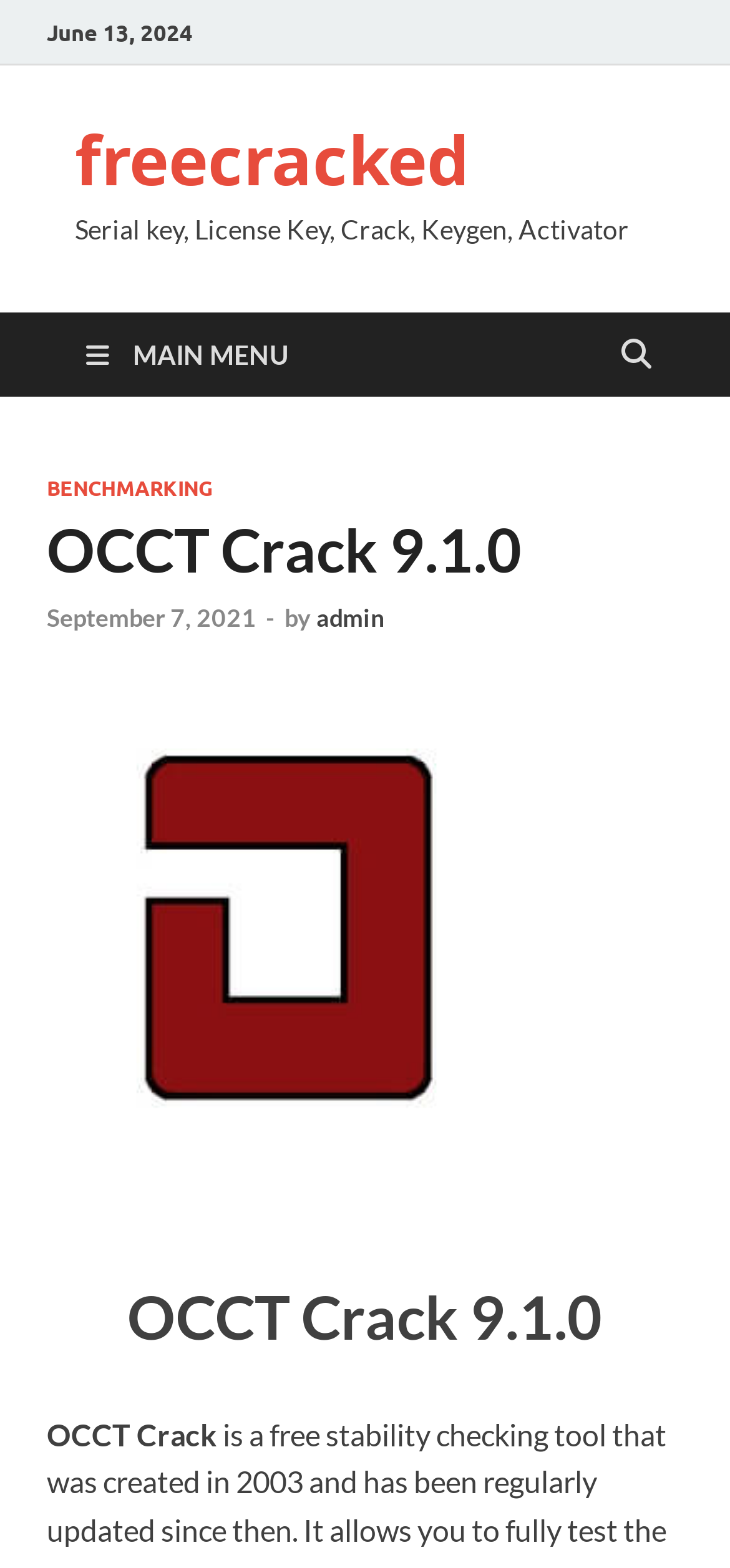Please look at the image and answer the question with a detailed explanation: Who is the author of the OCCT Crack 9.1.0 post?

I found the link 'admin' with the bounding box coordinate of [0.433, 0.384, 0.526, 0.404] next to the text 'by', which indicates that 'admin' is the author of the post.